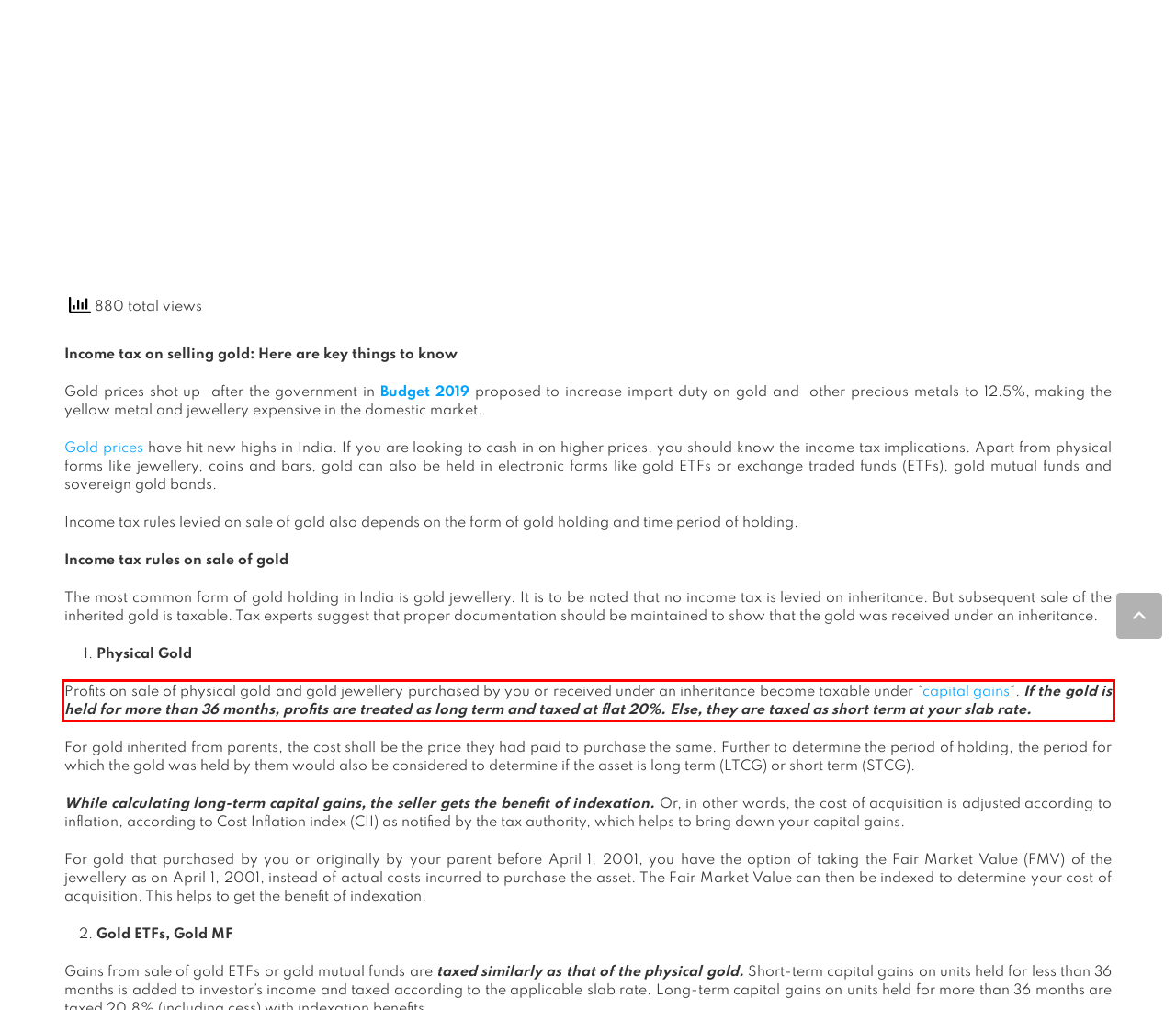Using the provided screenshot of a webpage, recognize and generate the text found within the red rectangle bounding box.

Profits on sale of physical gold and gold jewellery purchased by you or received under an inheritance become taxable under “capital gains“. If the gold is held for more than 36 months, profits are treated as long term and taxed at flat 20%. Else, they are taxed as short term at your slab rate.